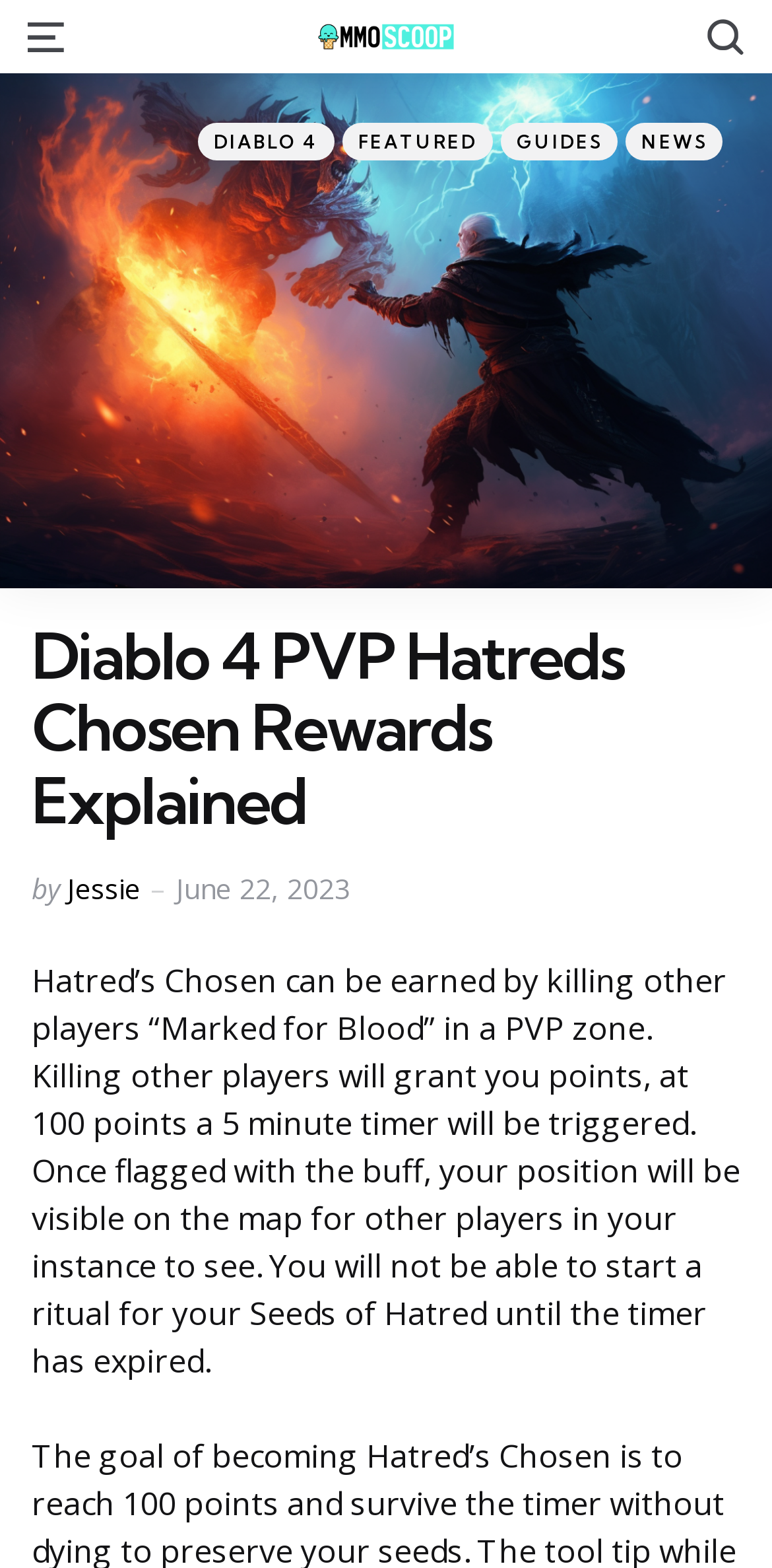Extract the bounding box of the UI element described as: "Jessie".

[0.087, 0.555, 0.182, 0.579]